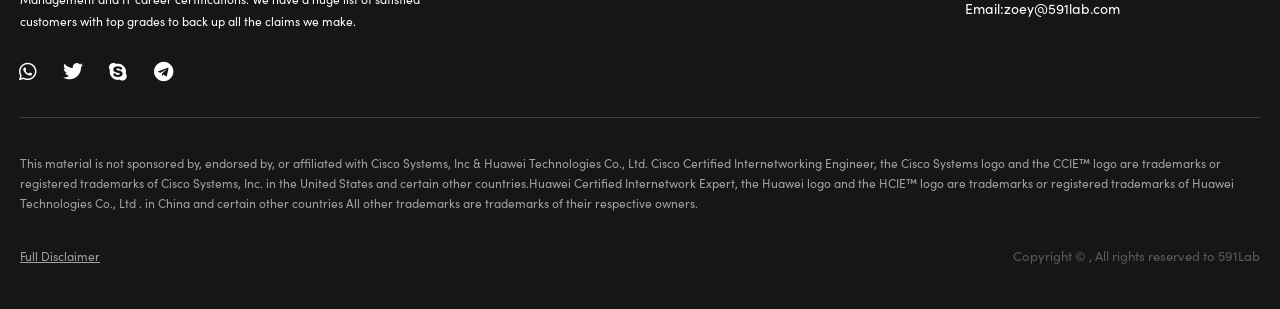Answer the question below with a single word or a brief phrase: 
What is the purpose of the disclaimer?

To clarify trademarks